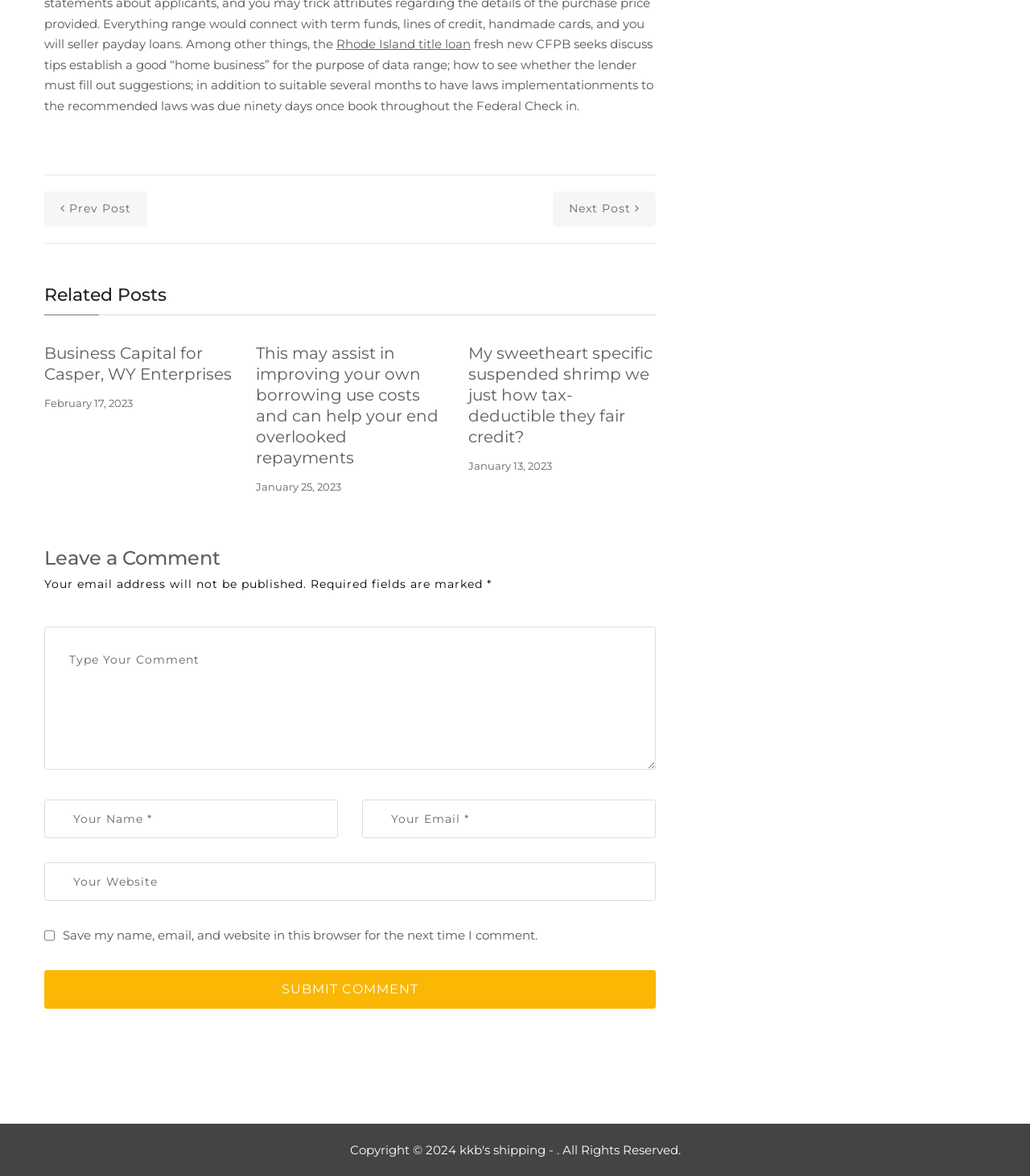Determine the bounding box for the UI element that matches this description: "next post".

[0.537, 0.163, 0.637, 0.193]